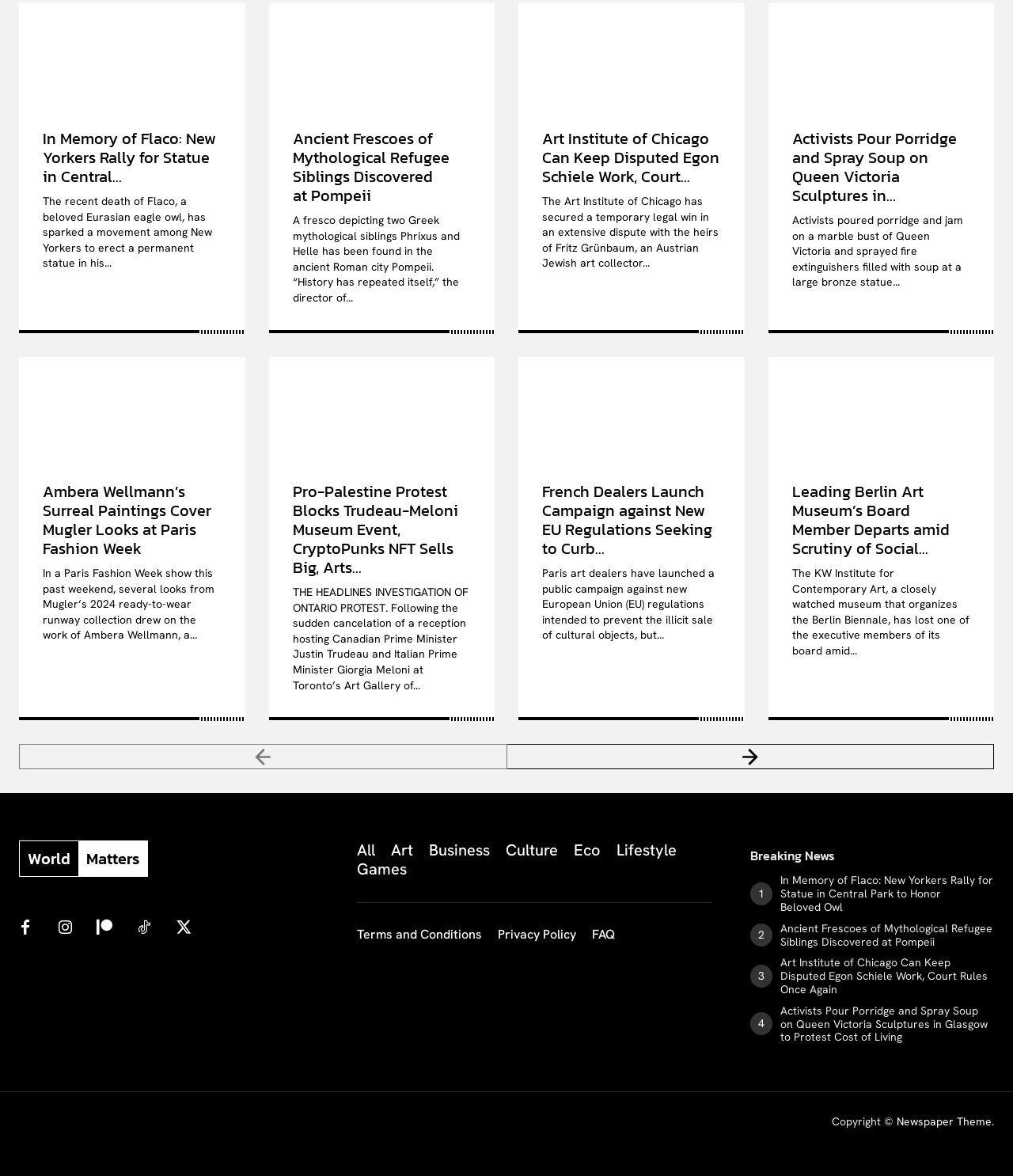What is the topic of the first news article?
Respond to the question with a single word or phrase according to the image.

In Memory of Flaco